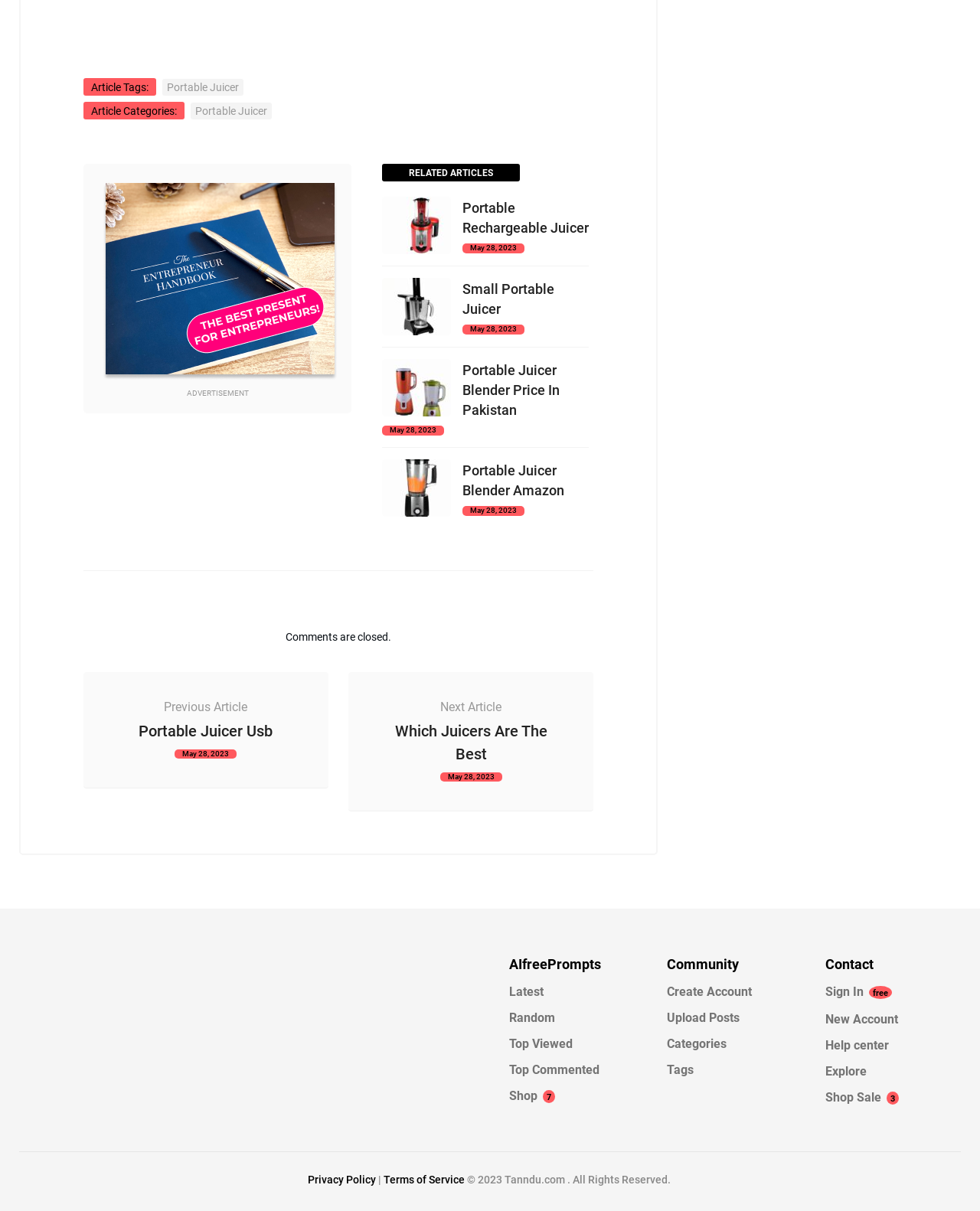Please identify the bounding box coordinates of the area I need to click to accomplish the following instruction: "Read 'Portable Juicer Usb'".

[0.142, 0.596, 0.278, 0.611]